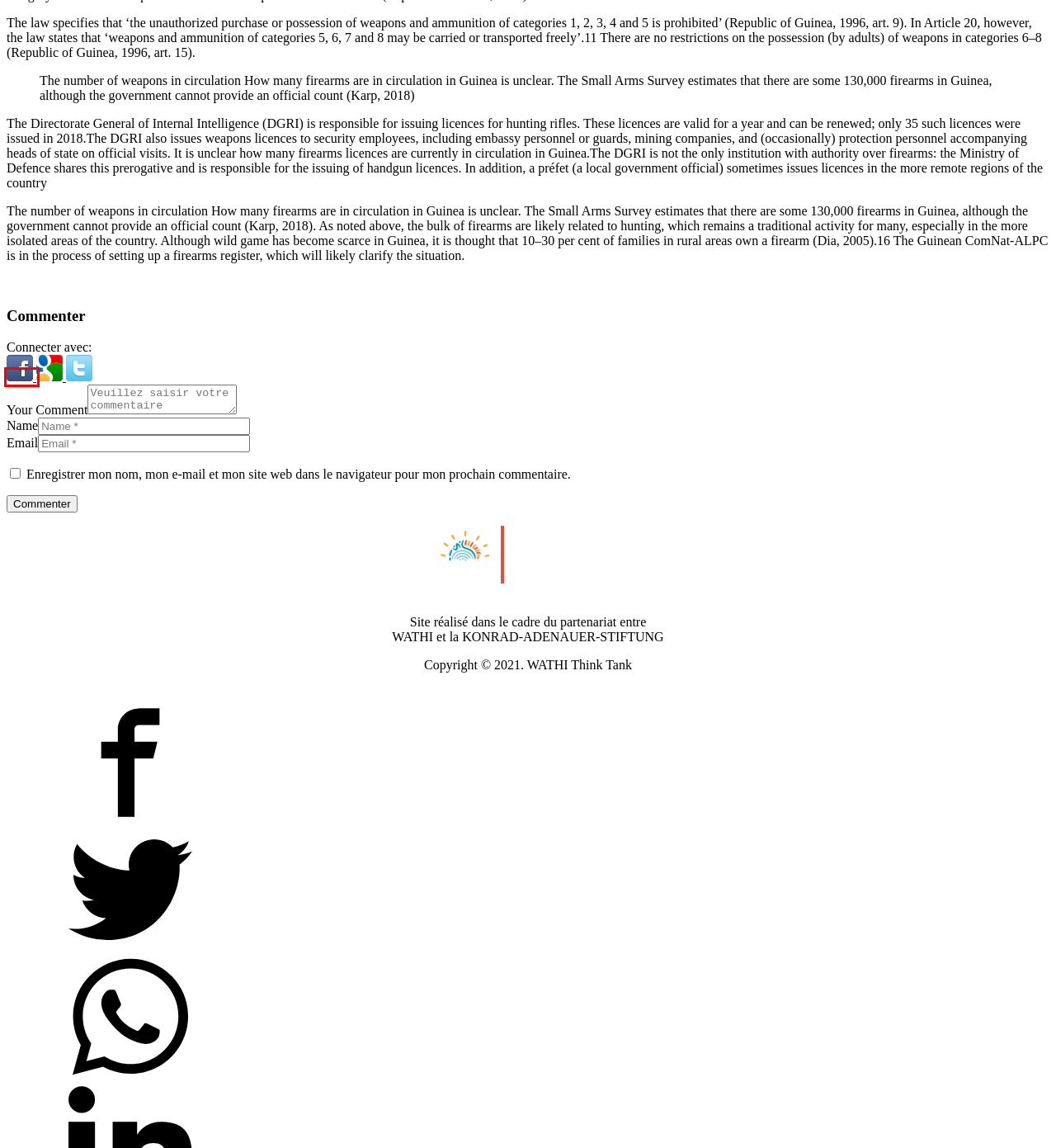You are presented with a screenshot of a webpage with a red bounding box. Select the webpage description that most closely matches the new webpage after clicking the element inside the red bounding box. The options are:
A. La situation sanitaire - Guinée Politique
B. Redirection... - Guinée Politique
C. Guinée Politique
D. Les régions - Guinée Politique
E. La situation économique - Guinée Politique
F. À propos - Guinée Politique
G. L'élection présidentielle - Guinée Politique
H. Tribunes - Guinée Politique

B